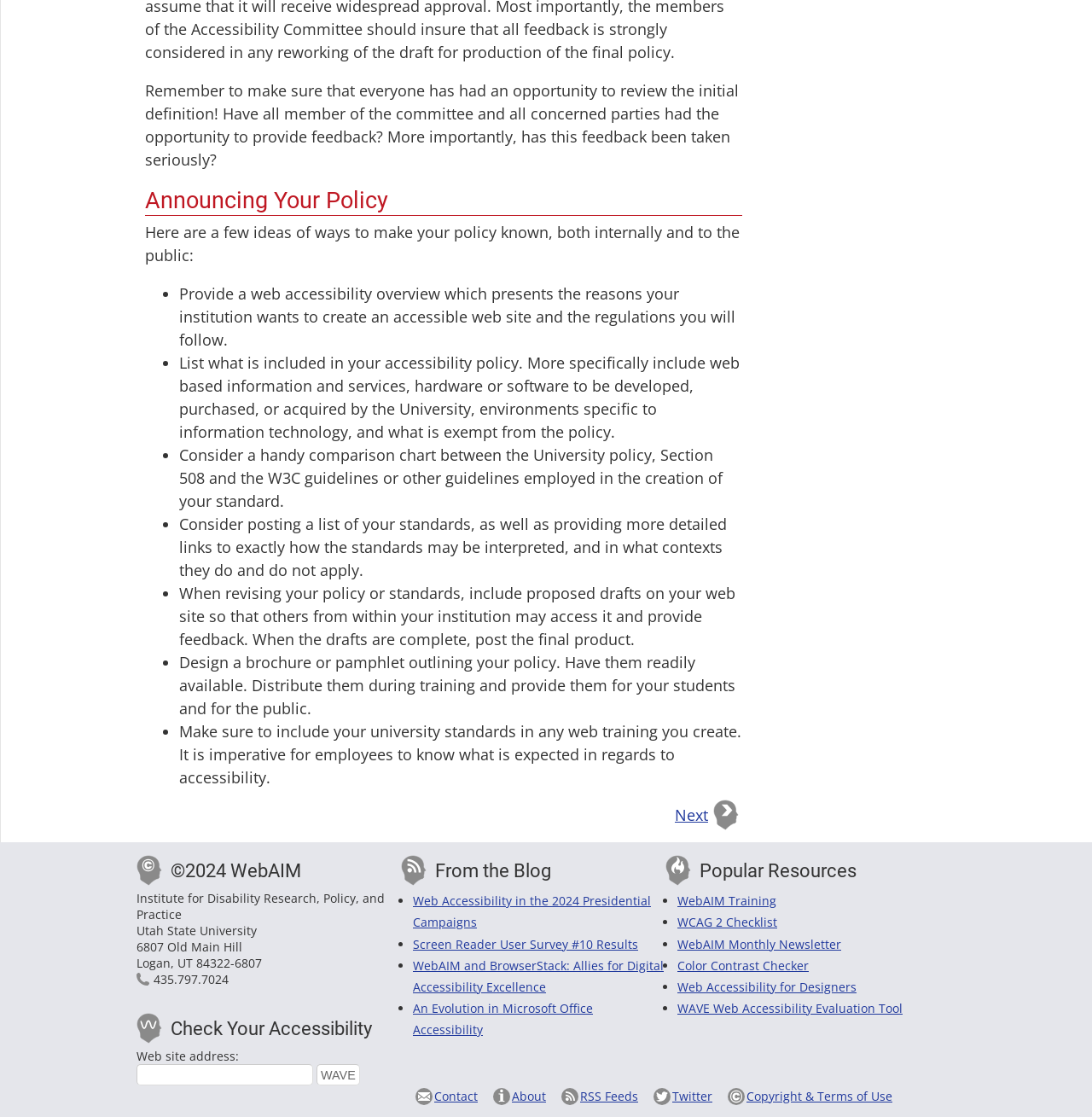Please find the bounding box coordinates in the format (top-left x, top-left y, bottom-right x, bottom-right y) for the given element description. Ensure the coordinates are floating point numbers between 0 and 1. Description: Site-map

None